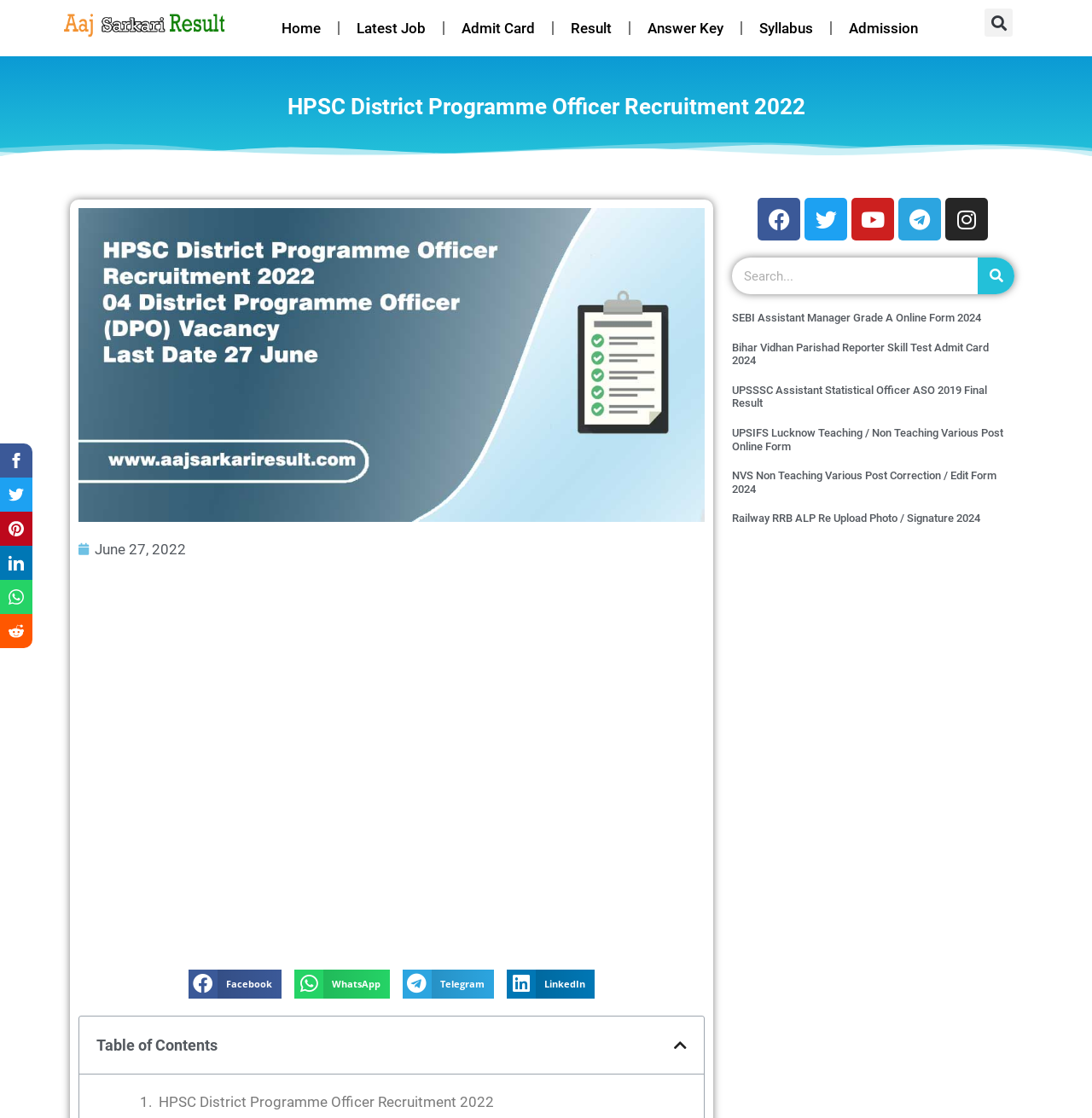Determine the main heading of the webpage and generate its text.

HPSC District Programme Officer Recruitment 2022